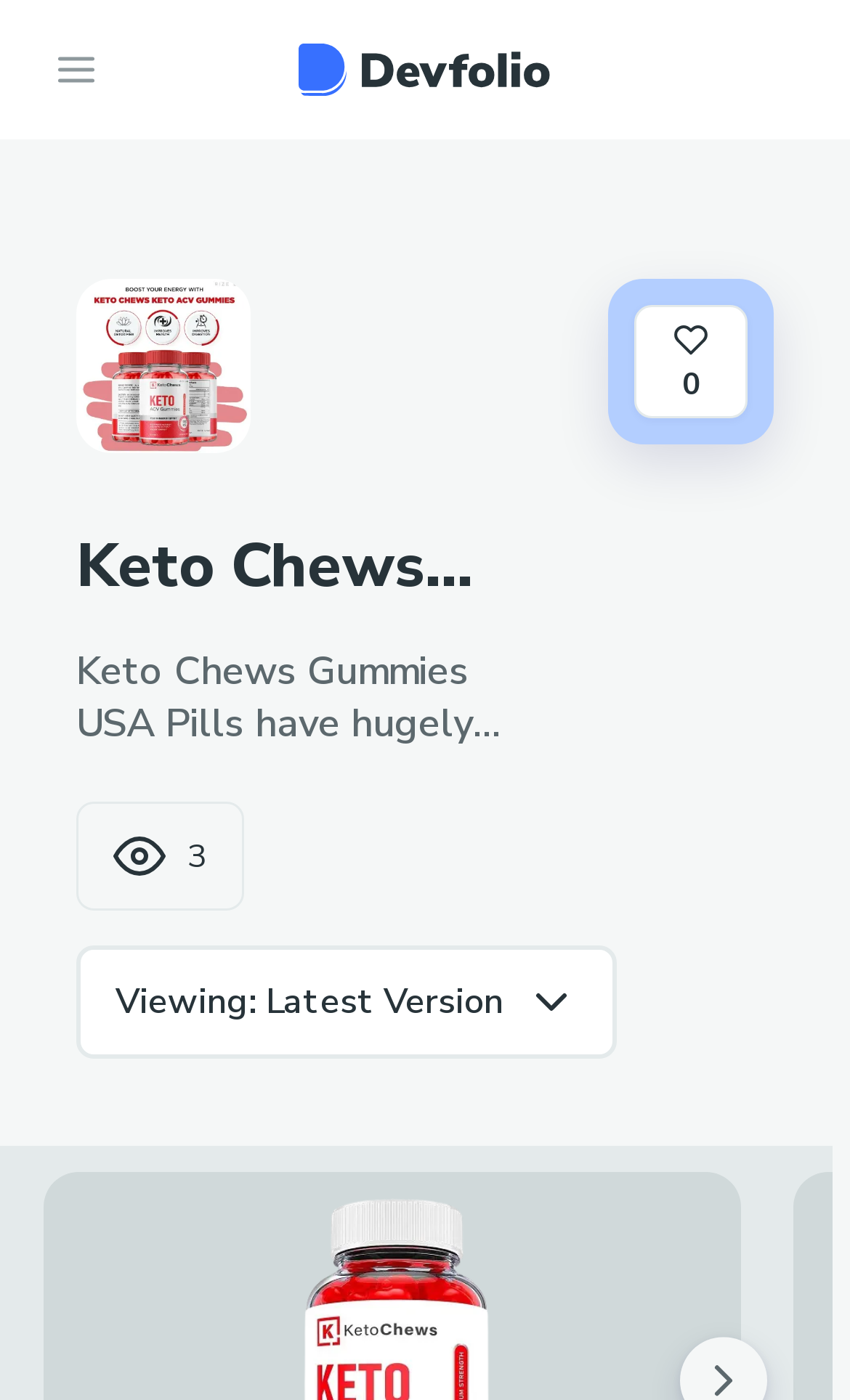Give a one-word or phrase response to the following question: What is the current version being viewed?

Latest Version